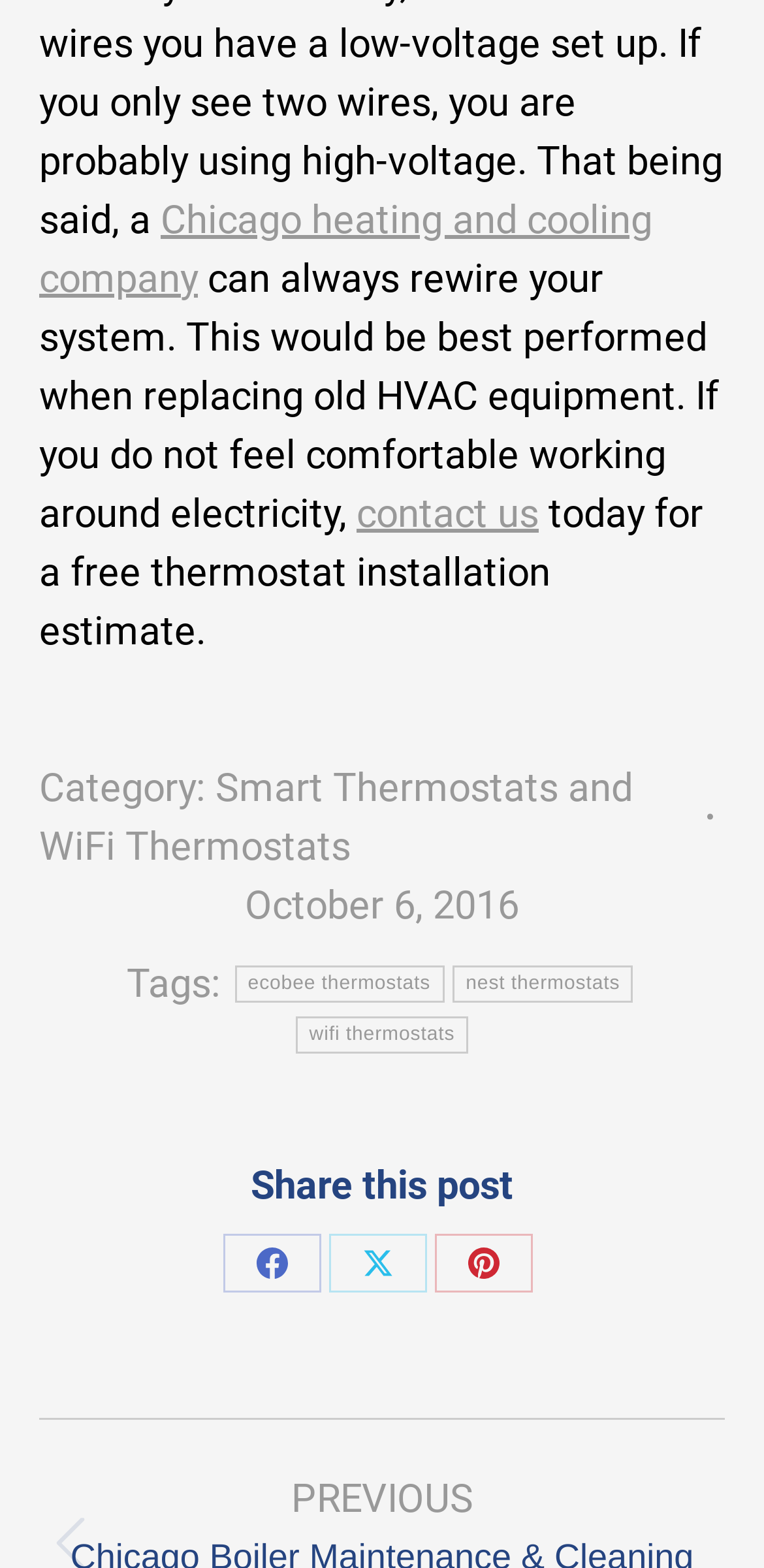What is the company mentioned in the post?
Please give a detailed and elaborate answer to the question based on the image.

The company mentioned in the post is 'Chicago heating and cooling company' which is a link at the top of the webpage, indicating that the post is related to this company.